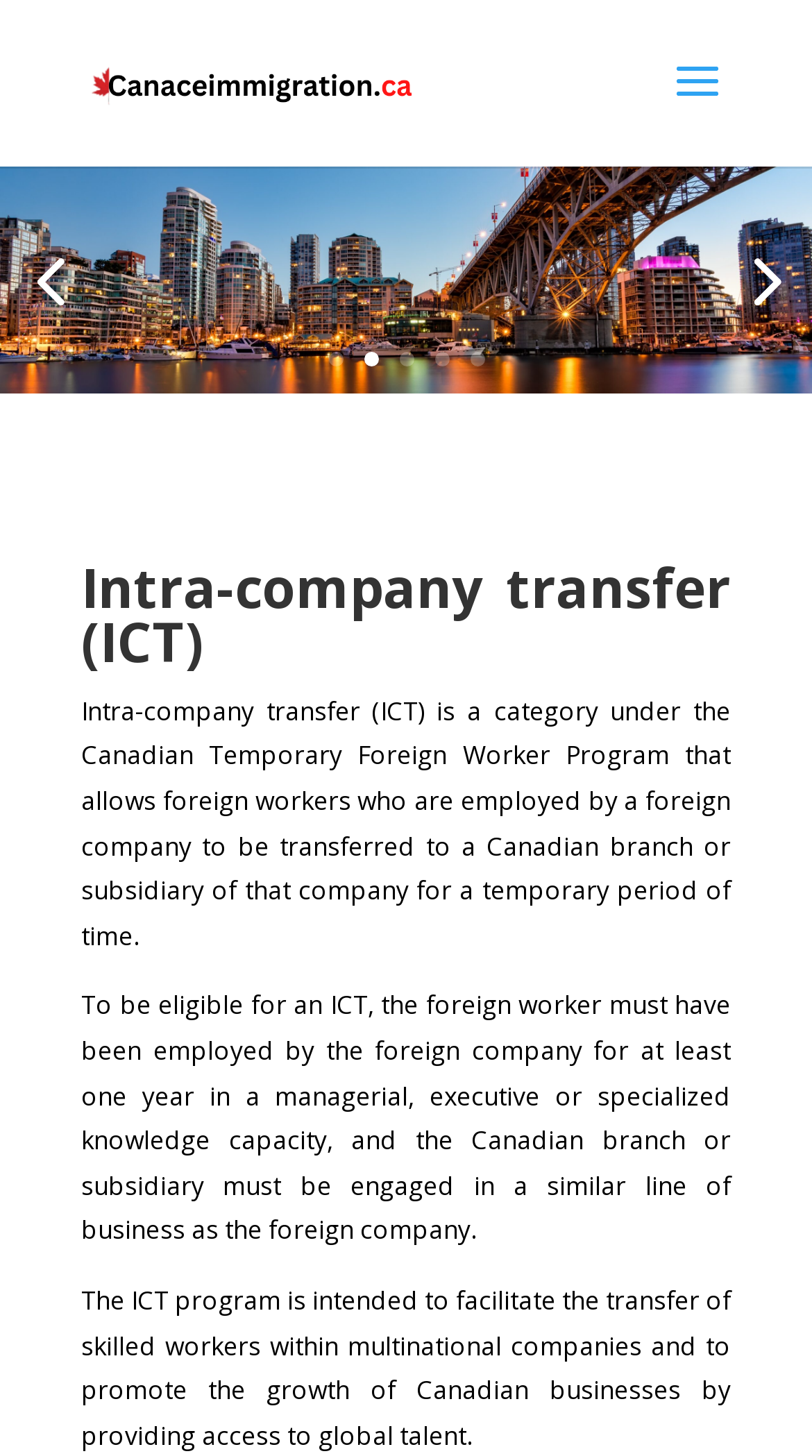Locate the bounding box coordinates of the element that should be clicked to execute the following instruction: "go to canaceimmigration.ca homepage".

[0.11, 0.041, 0.51, 0.068]